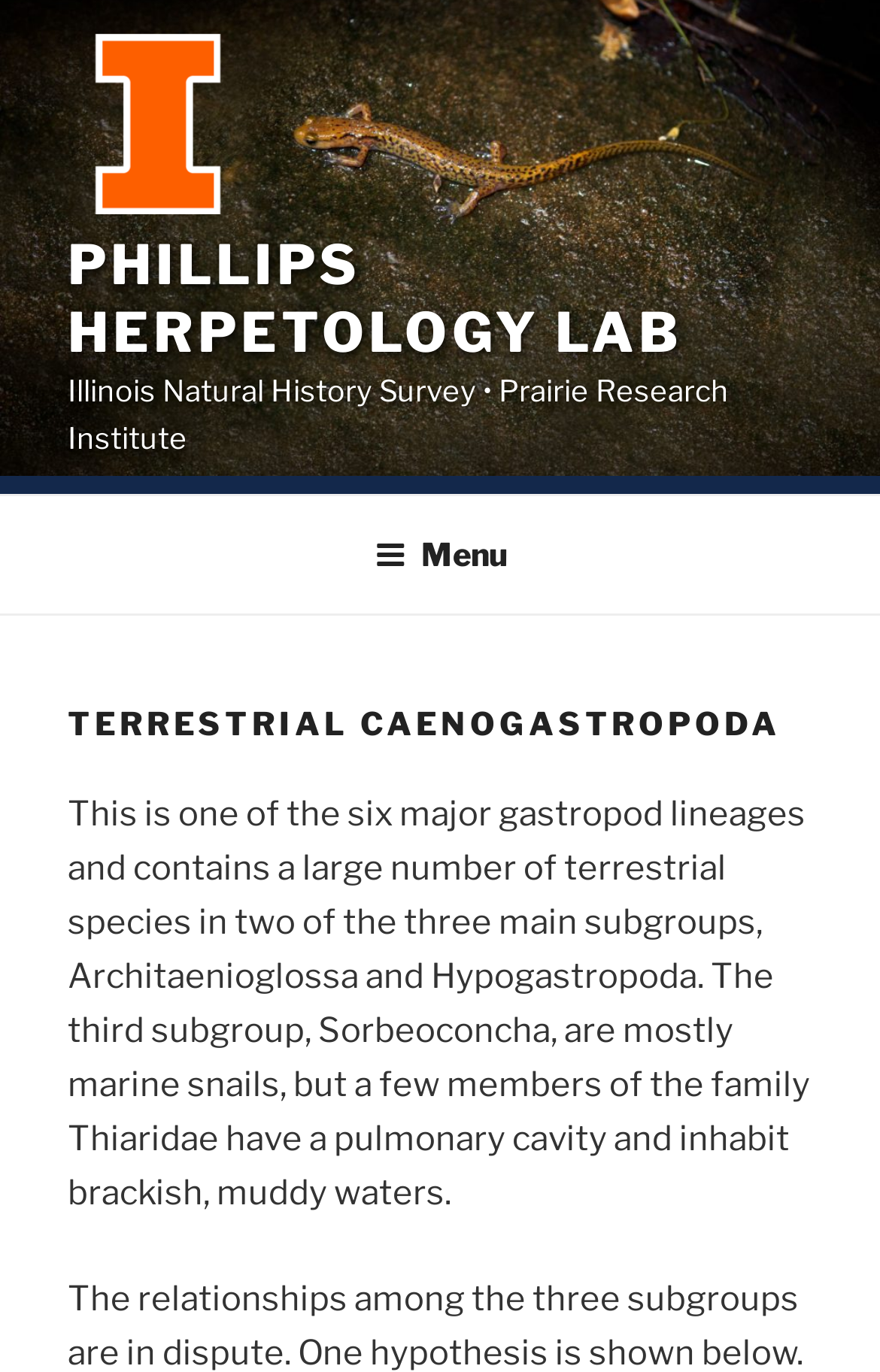Respond with a single word or short phrase to the following question: 
What is the name of the lab?

Phillips Herpetology Lab